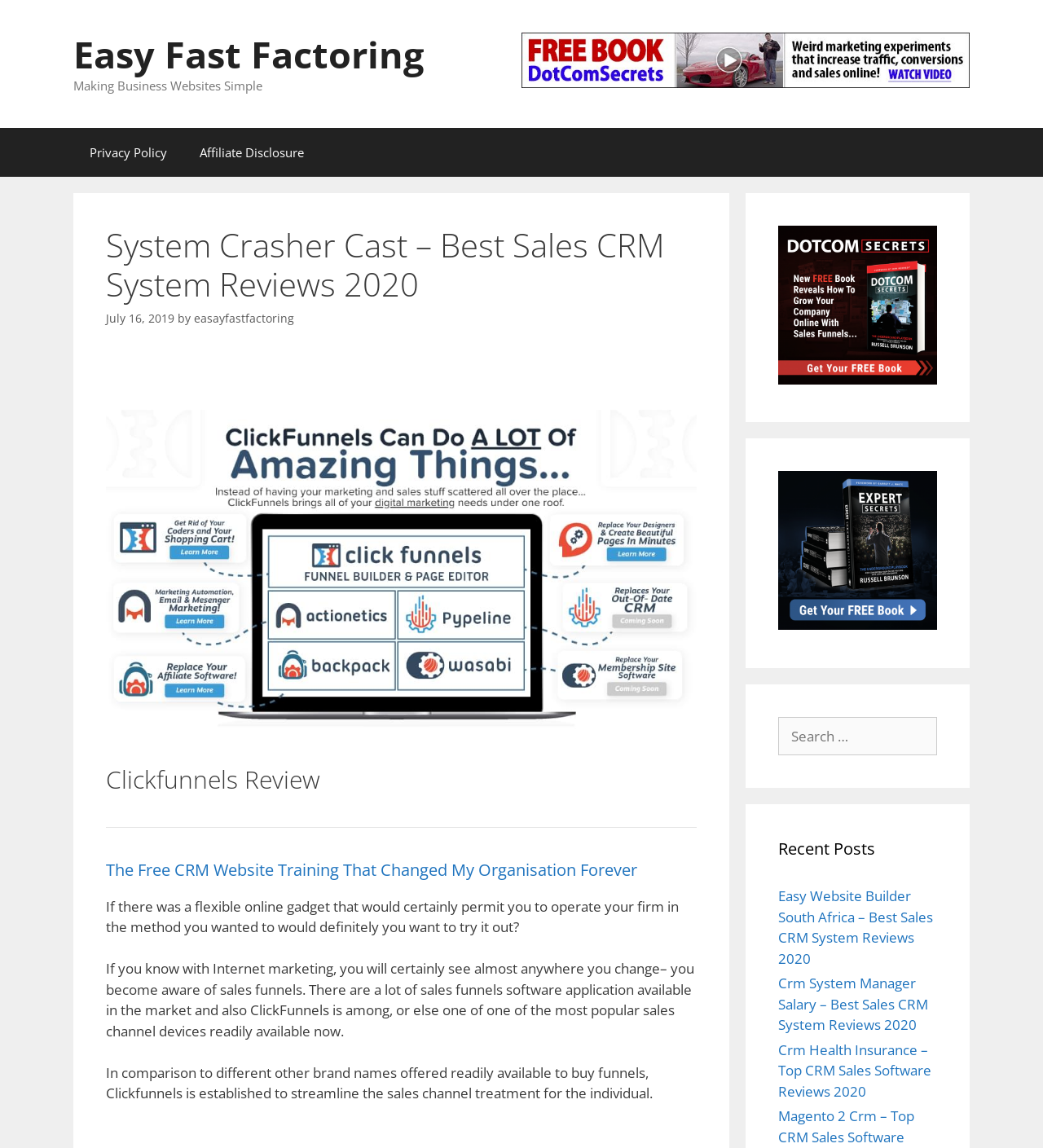Specify the bounding box coordinates of the element's area that should be clicked to execute the given instruction: "Visit the 'Privacy Policy' page". The coordinates should be four float numbers between 0 and 1, i.e., [left, top, right, bottom].

[0.07, 0.111, 0.176, 0.154]